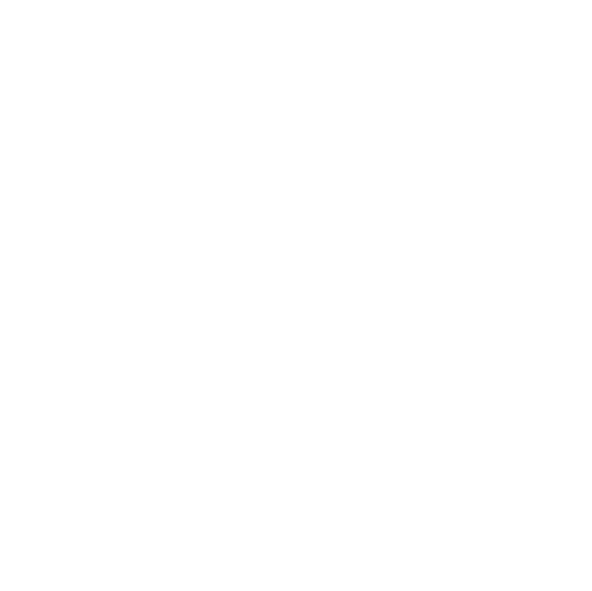Generate a detailed explanation of the scene depicted in the image.

The image features a detailed illustration of the Sony Playstation 2 (PS2) model SCPH-30001, showcasing its iconic design. This particular console is presented as being previously owned and in good working condition. Accompanying the console are essential components including a power cable and audio-video wire, while it is noted that no controllers or additional accessories are included. The item exhibits signs of typical usage but has been tested to verify its functionality. The product is listed at a price of $62.99, indicating it may be an appealing option for retro gaming enthusiasts. The detailed description emphasizes the importance of reviewing all provided photographs for a comprehensive understanding of the item's condition before purchasing.